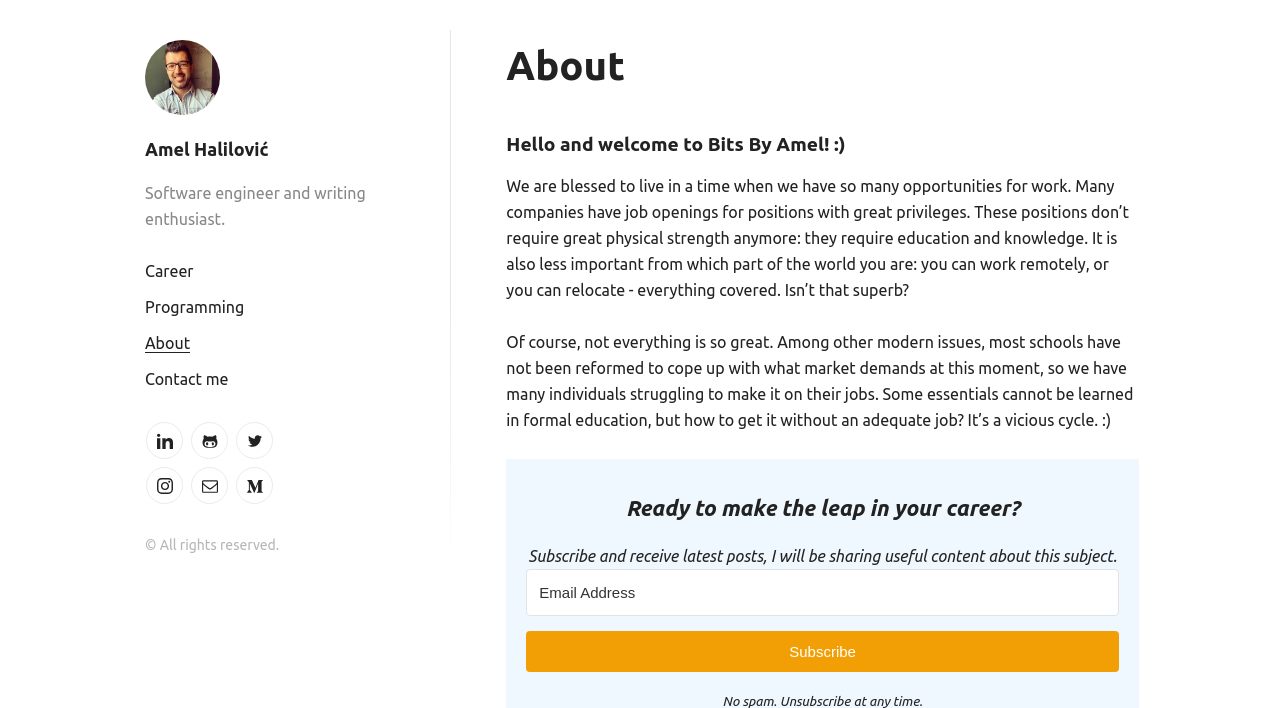Answer the following query concisely with a single word or phrase:
What is the purpose of the textbox at the bottom of the page?

To enter email address